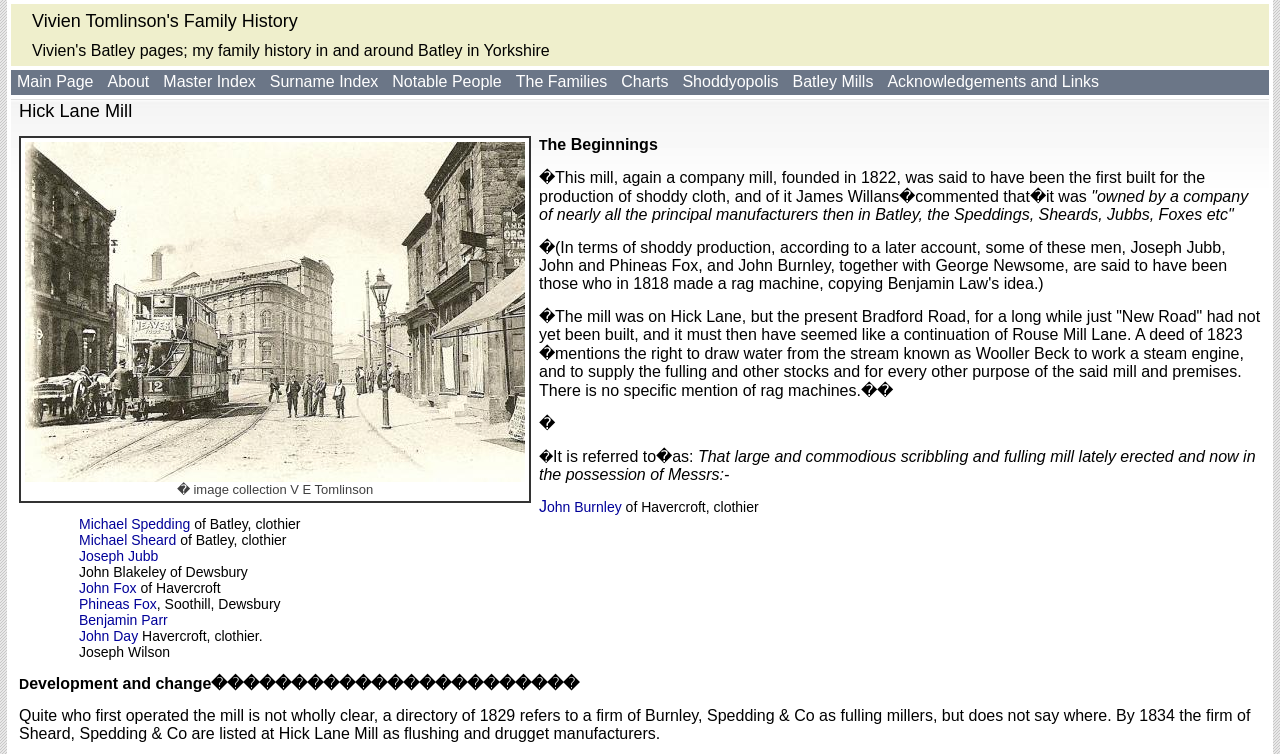Please specify the bounding box coordinates in the format (top-left x, top-left y, bottom-right x, bottom-right y), with values ranging from 0 to 1. Identify the bounding box for the UI component described as follows: Acknowledgements and Links

[0.689, 0.093, 0.863, 0.125]